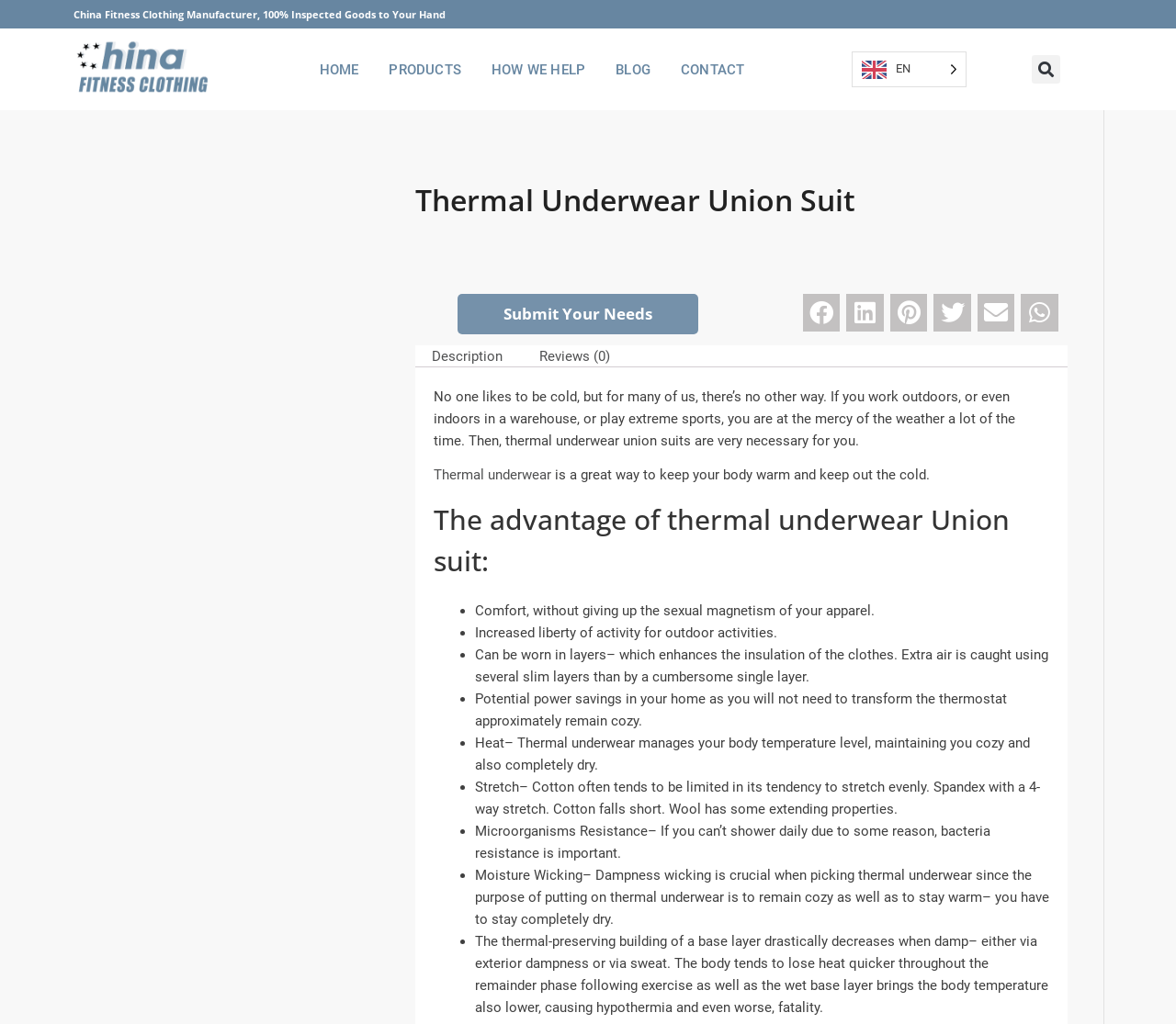Please provide the bounding box coordinates for the element that needs to be clicked to perform the instruction: "Submit your needs". The coordinates must consist of four float numbers between 0 and 1, formatted as [left, top, right, bottom].

[0.389, 0.287, 0.594, 0.326]